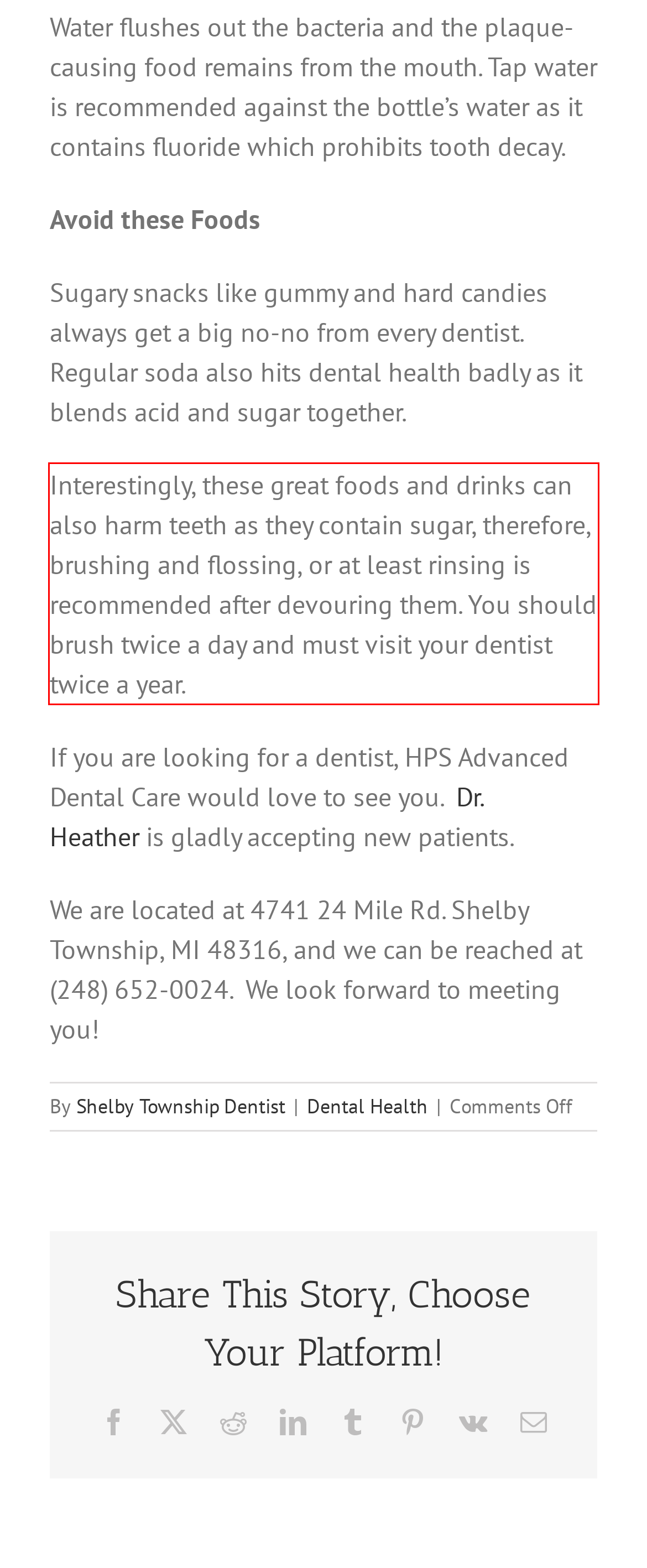Given the screenshot of the webpage, identify the red bounding box, and recognize the text content inside that red bounding box.

Interestingly, these great foods and drinks can also harm teeth as they contain sugar, therefore, brushing and flossing, or at least rinsing is recommended after devouring them. You should brush twice a day and must visit your dentist twice a year.